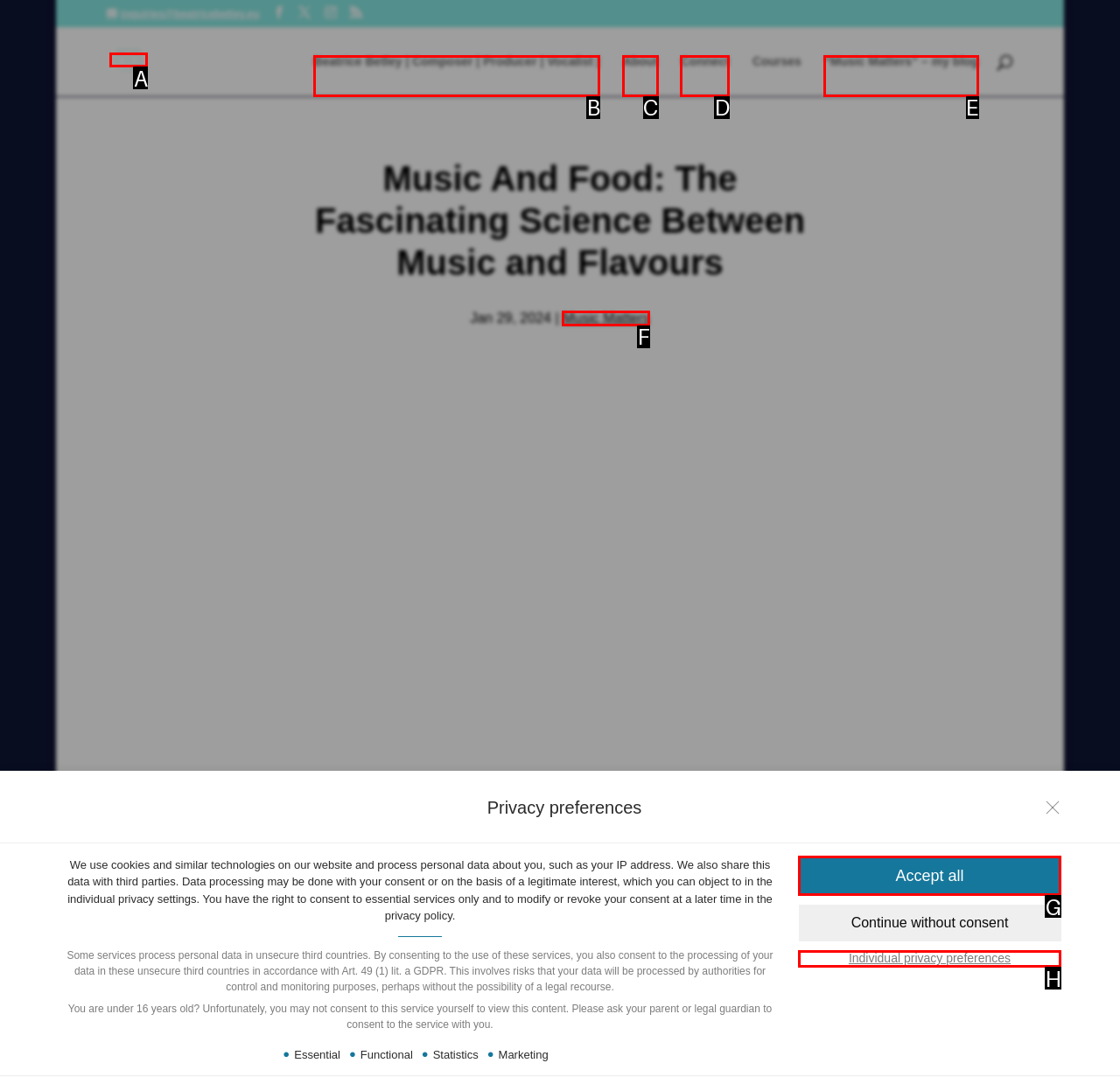Identify the HTML element that matches the description: BARRY CRYER WAS COMEDY GOLD. Provide the letter of the correct option from the choices.

None